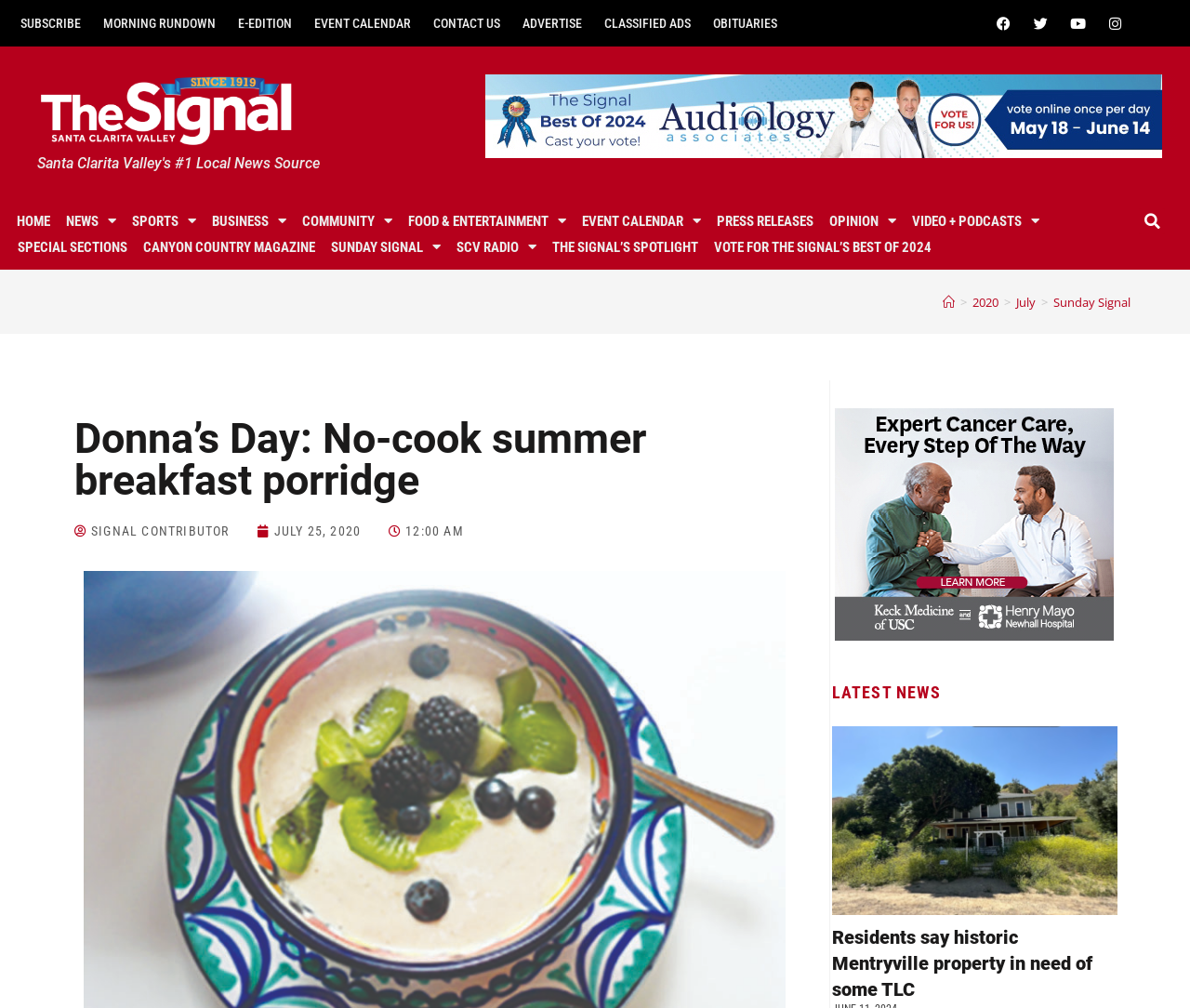Identify the bounding box coordinates of the clickable region to carry out the given instruction: "Read the latest news".

[0.699, 0.672, 0.939, 0.702]